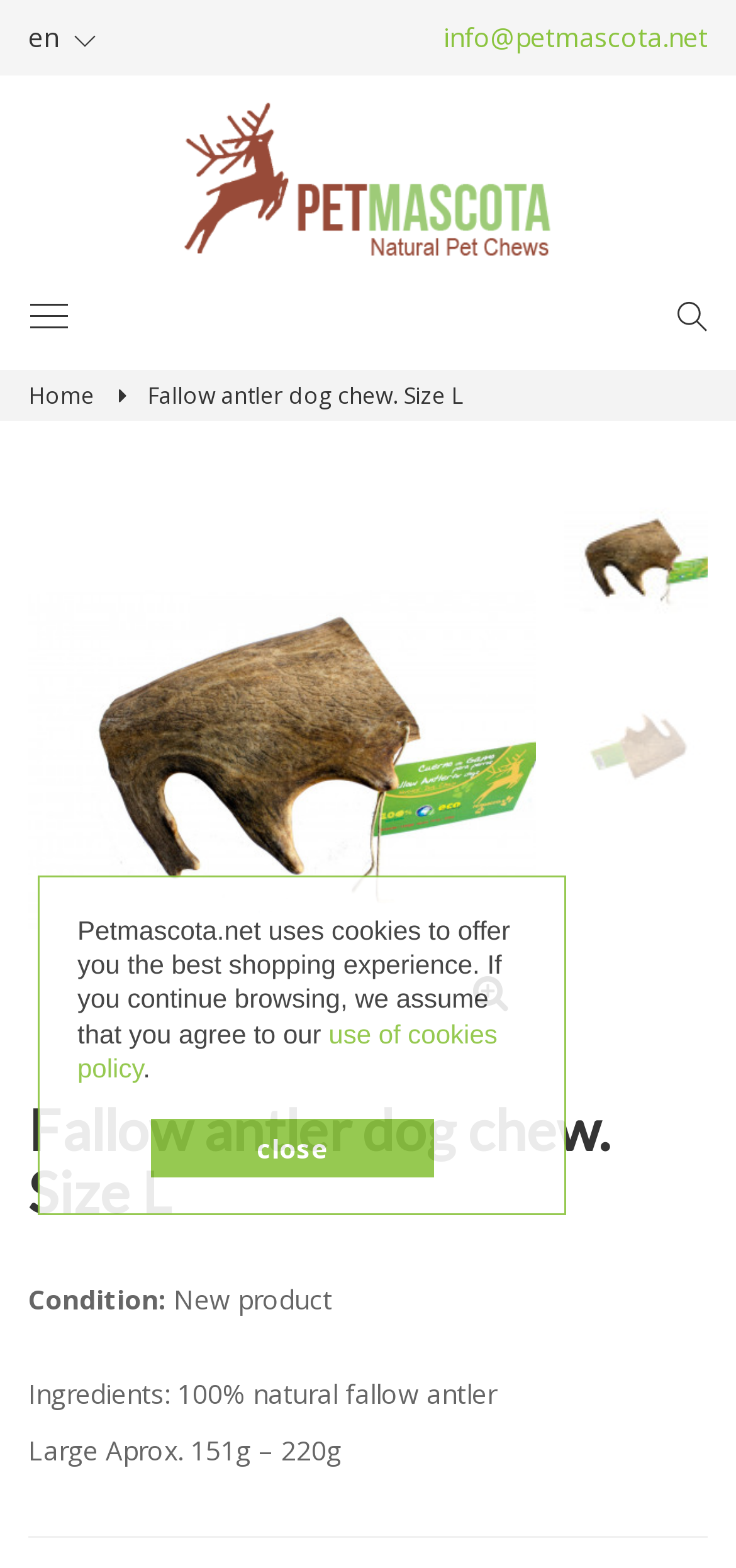Answer the question in a single word or phrase:
What is the condition of the product?

New product